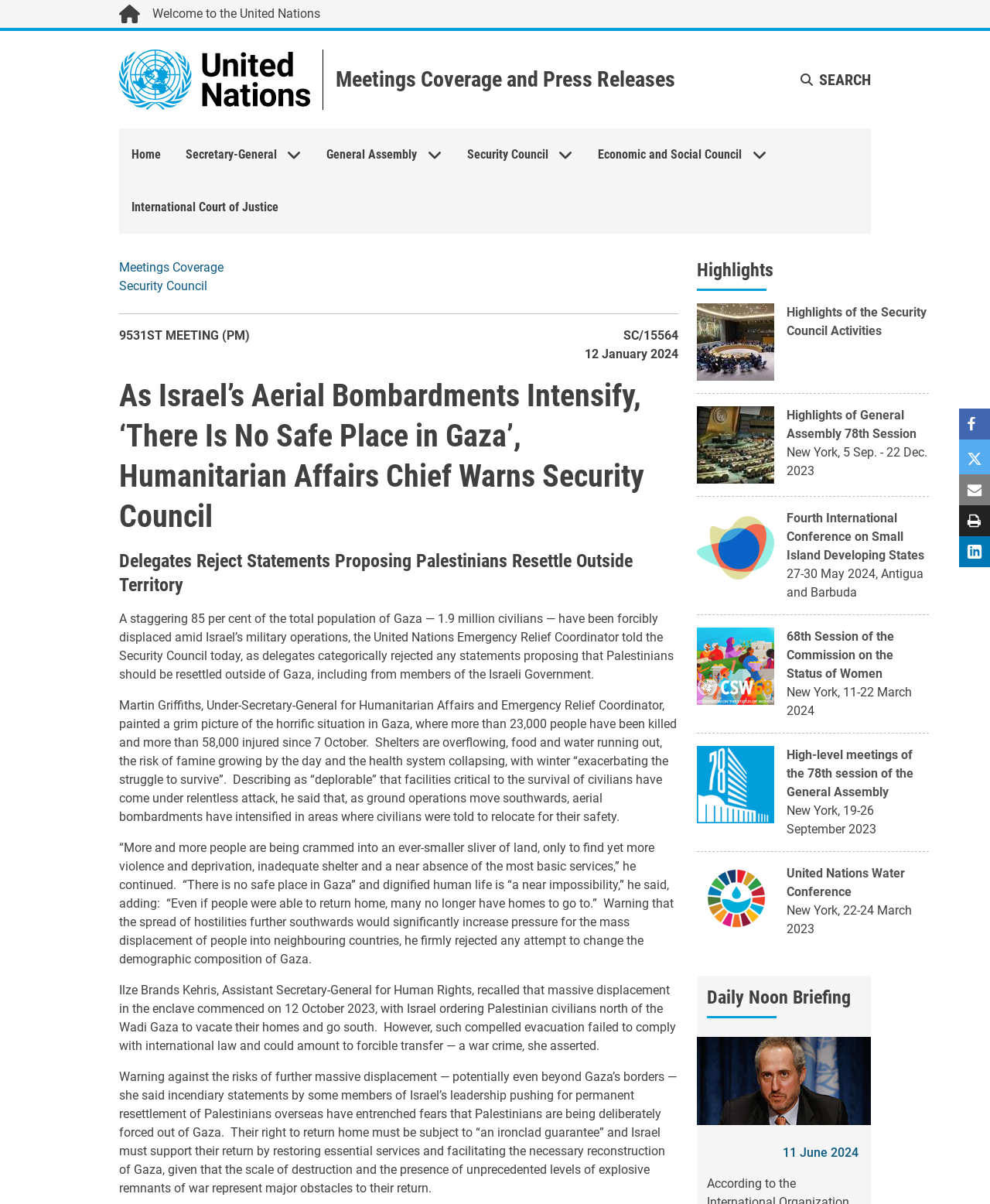Provide a comprehensive description of the webpage.

The webpage is a news article from the United Nations, focusing on a meeting of the Security Council. At the top of the page, there is a navigation menu with links to various UN sections, including "Meetings Coverage and Press Releases", "Secretary-General", "General Assembly", "Security Council", and "Economic and Social Council". 

Below the navigation menu, there is a heading that reads "As Israel’s Aerial Bombardments Intensify, ‘There Is No Safe Place in Gaza’, Humanitarian Affairs Chief Warns Security Council". This is followed by a series of paragraphs describing the situation in Gaza, including the displacement of civilians, the humanitarian crisis, and the warnings from the Humanitarian Affairs Chief.

To the right of the main article, there is a section titled "Highlights" with a series of images and links to other UN news stories, including the Security Council's activities, the General Assembly's 78th session, and the Fourth International Conference on Small Island Developing States.

At the bottom of the page, there are links to social media platforms, including Facebook, Twitter, and LinkedIn, as well as options to email or print the article.